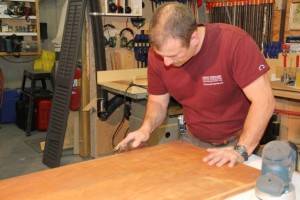What tools are visible in the background?
Based on the image, provide a one-word or brief-phrase response.

Clamps and wood pieces